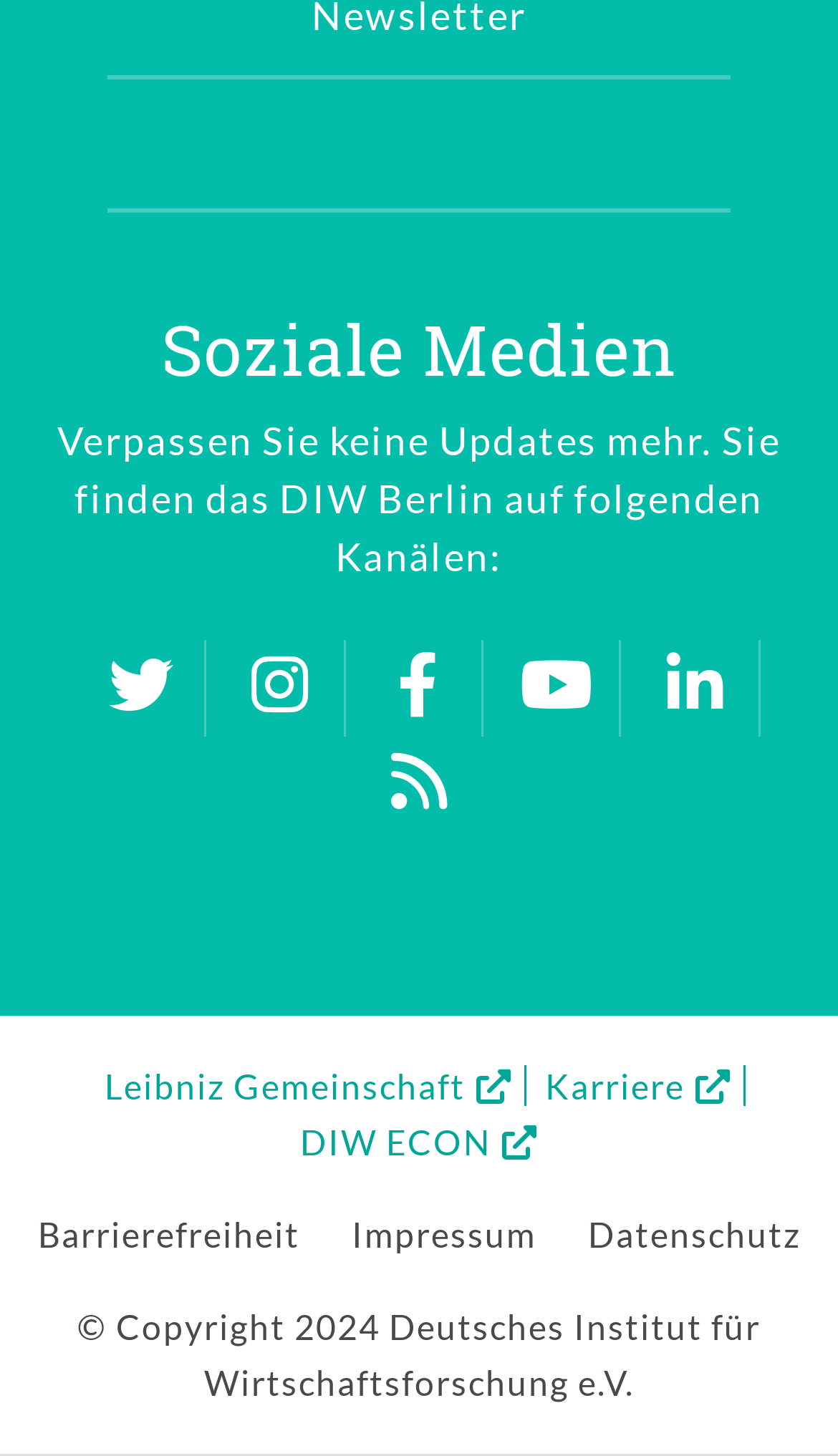Find the bounding box coordinates of the clickable element required to execute the following instruction: "Visit DIW ECON page". Provide the coordinates as four float numbers between 0 and 1, i.e., [left, top, right, bottom].

[0.345, 0.771, 0.655, 0.799]